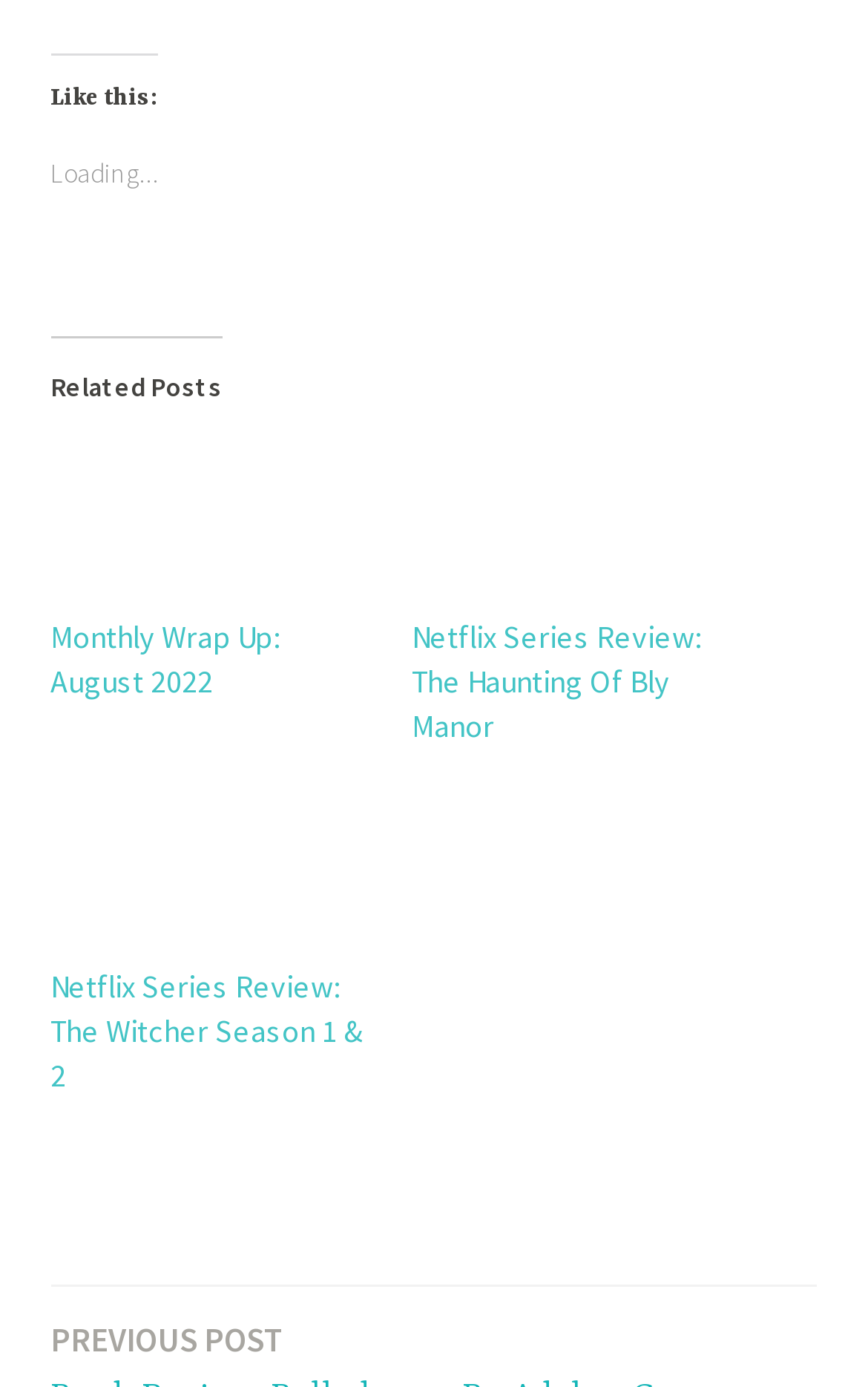How many images are on the webpage?
Answer the question with a single word or phrase, referring to the image.

4